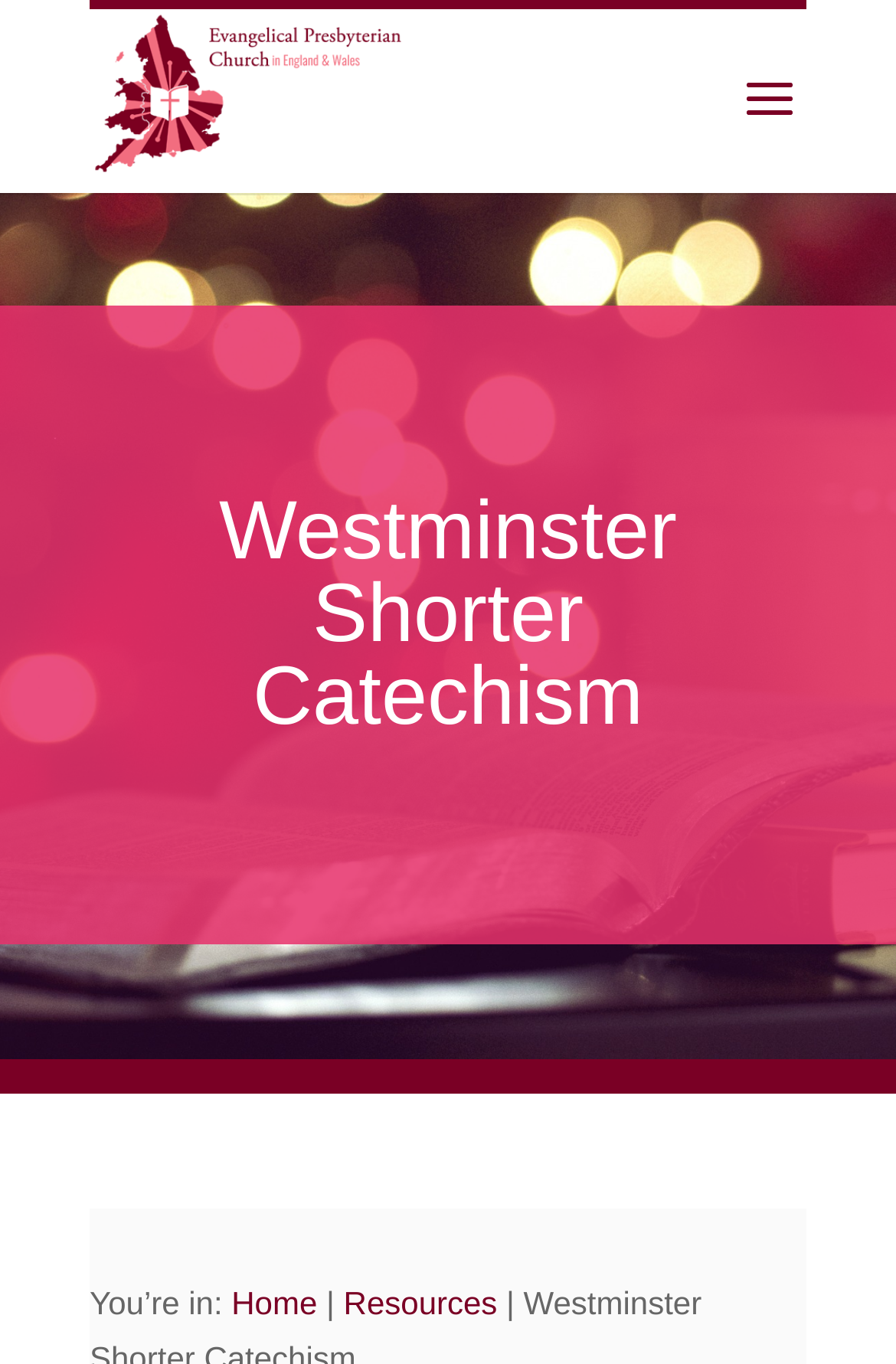Analyze the image and deliver a detailed answer to the question: What is the name of the catechism?

I found the answer by looking at the heading element on the webpage, which has the text 'Westminster Shorter Catechism'.